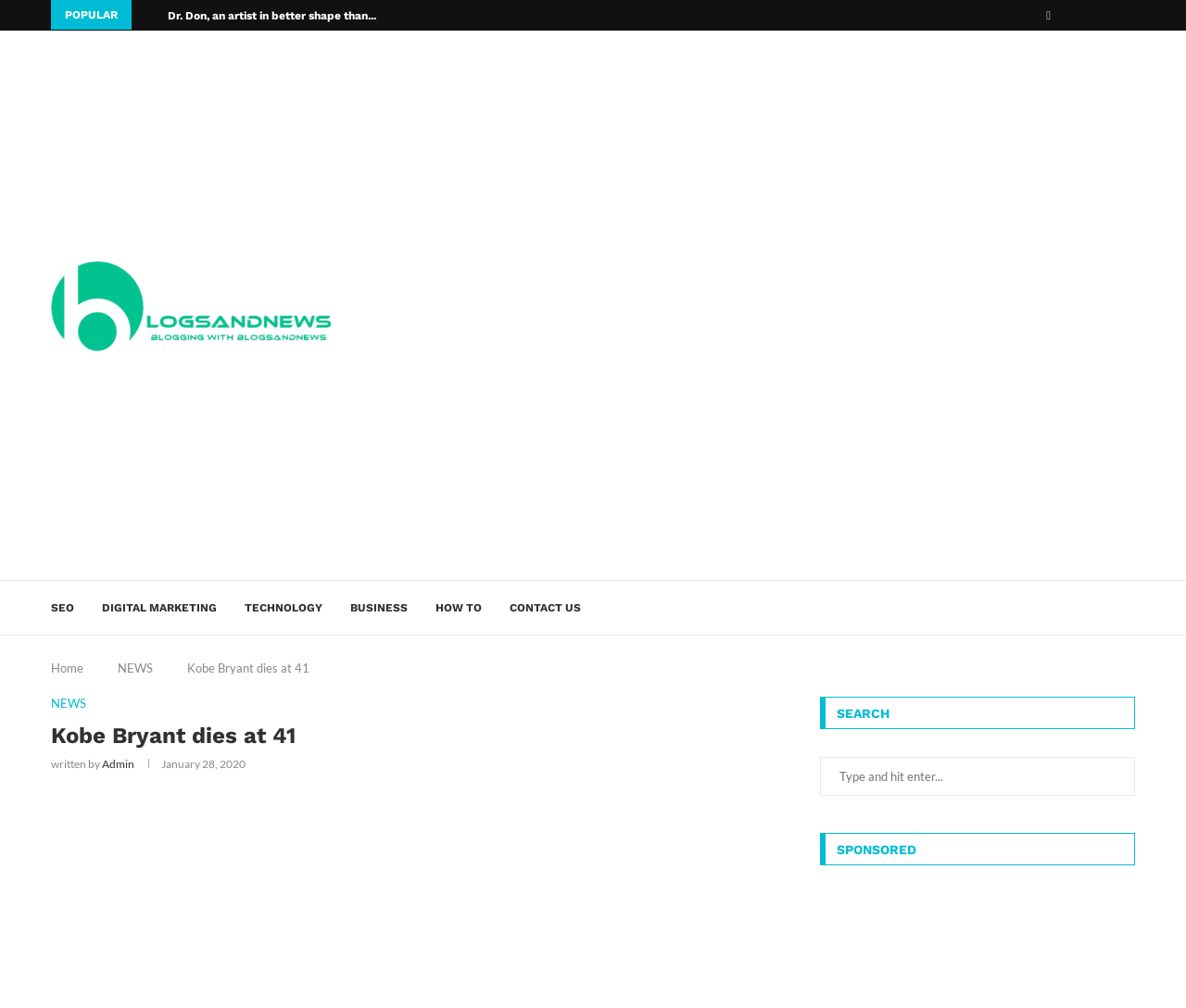Please answer the following query using a single word or phrase: 
How many main categories are available in the webpage?

6